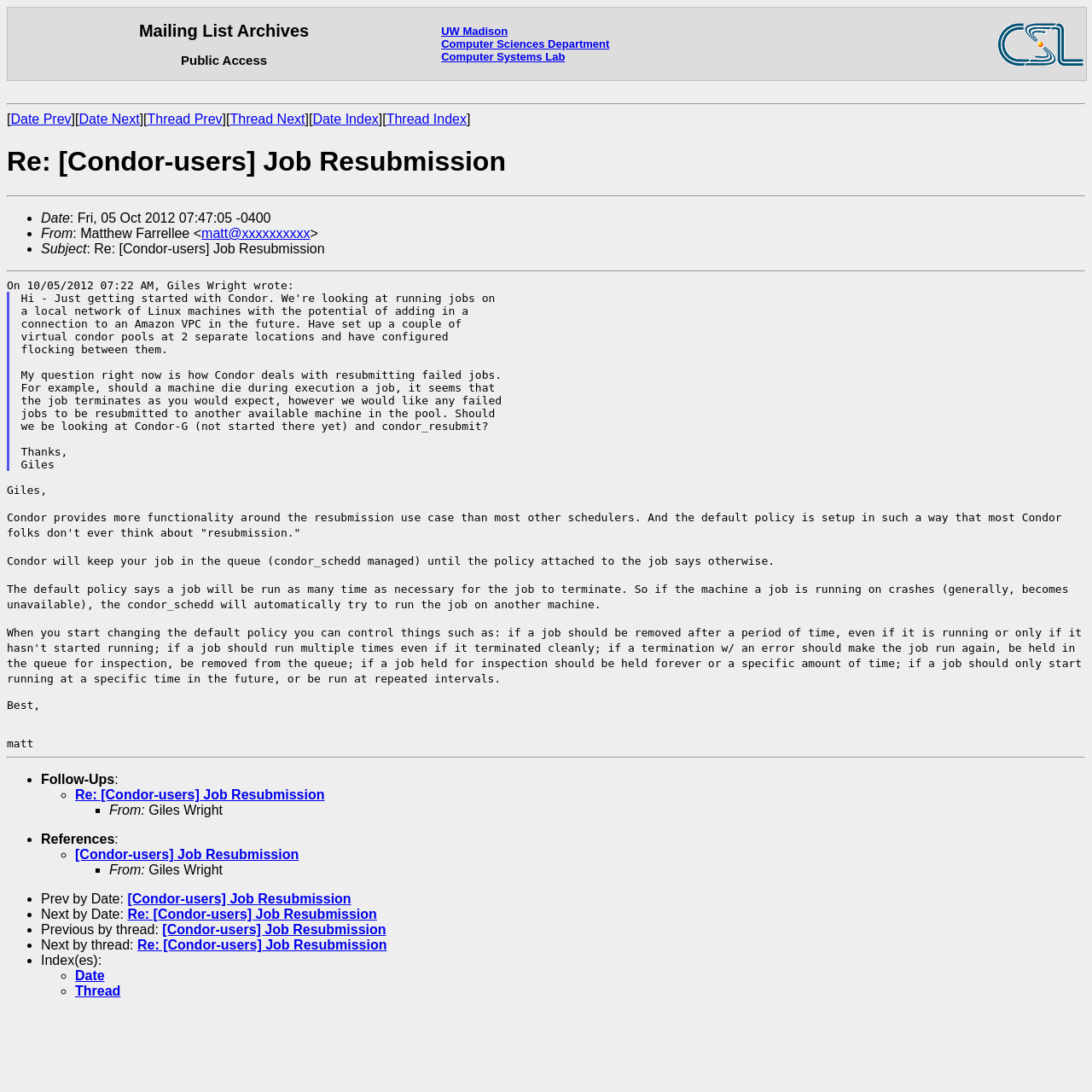Could you locate the bounding box coordinates for the section that should be clicked to accomplish this task: "Click on 'Date Prev'".

[0.01, 0.103, 0.065, 0.116]